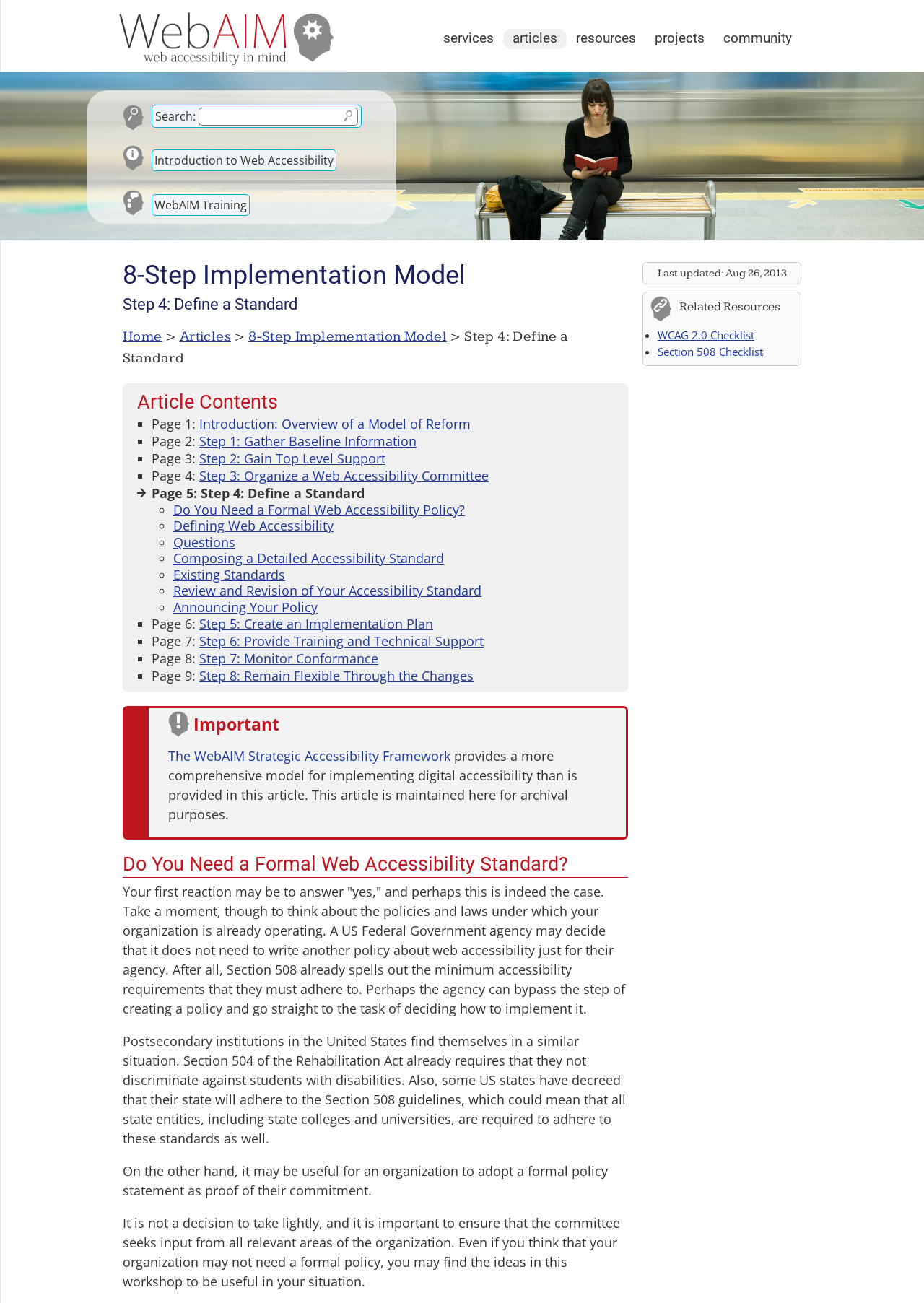Locate the bounding box coordinates of the clickable part needed for the task: "Check the last updated time".

[0.785, 0.204, 0.851, 0.215]